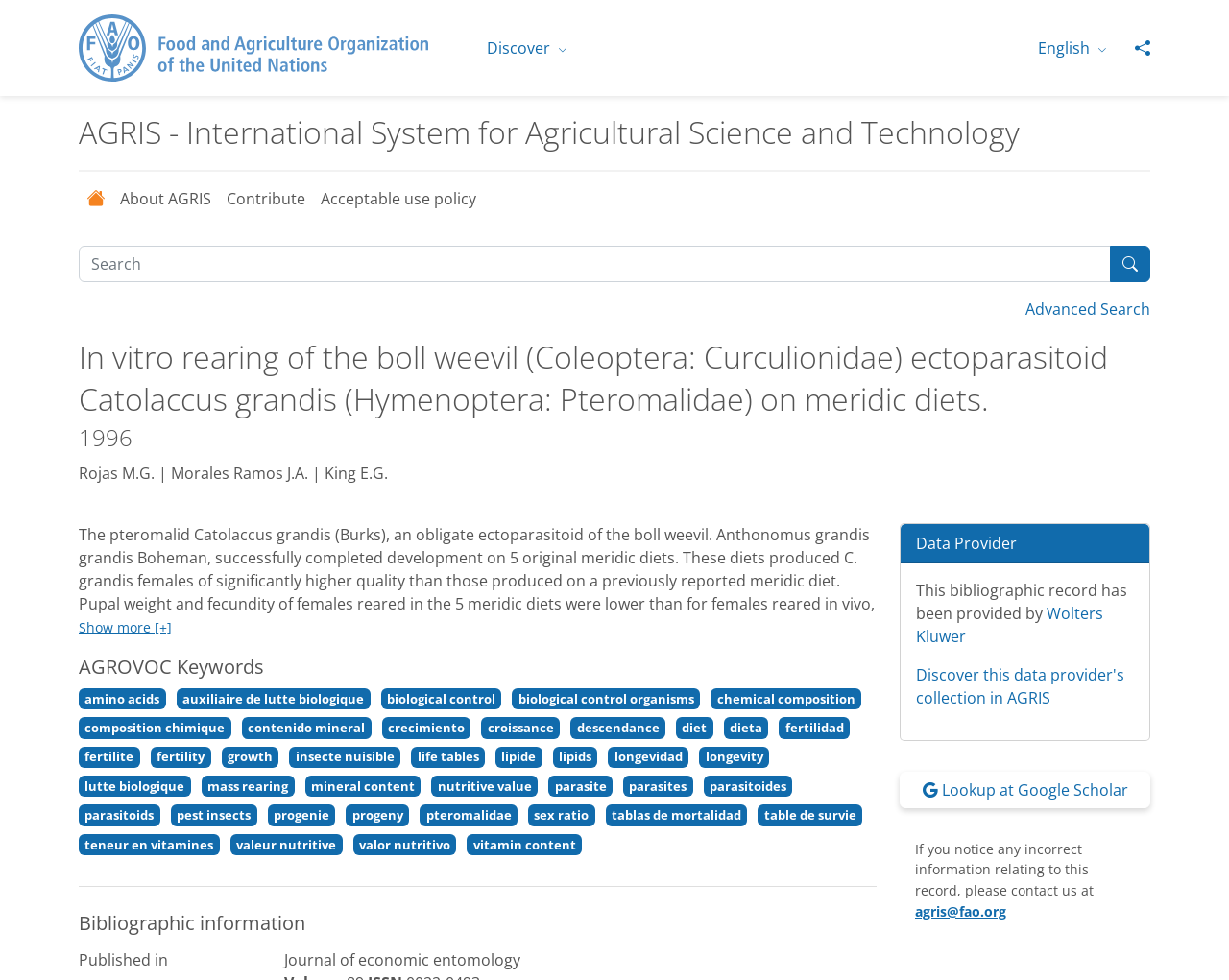What is the name of the organization at the top left?
Answer the question with as much detail as possible.

I looked at the top left corner of the webpage and found an image with the text 'Food and Agriculture Organization of the United Nations' next to it, which indicates the name of the organization.